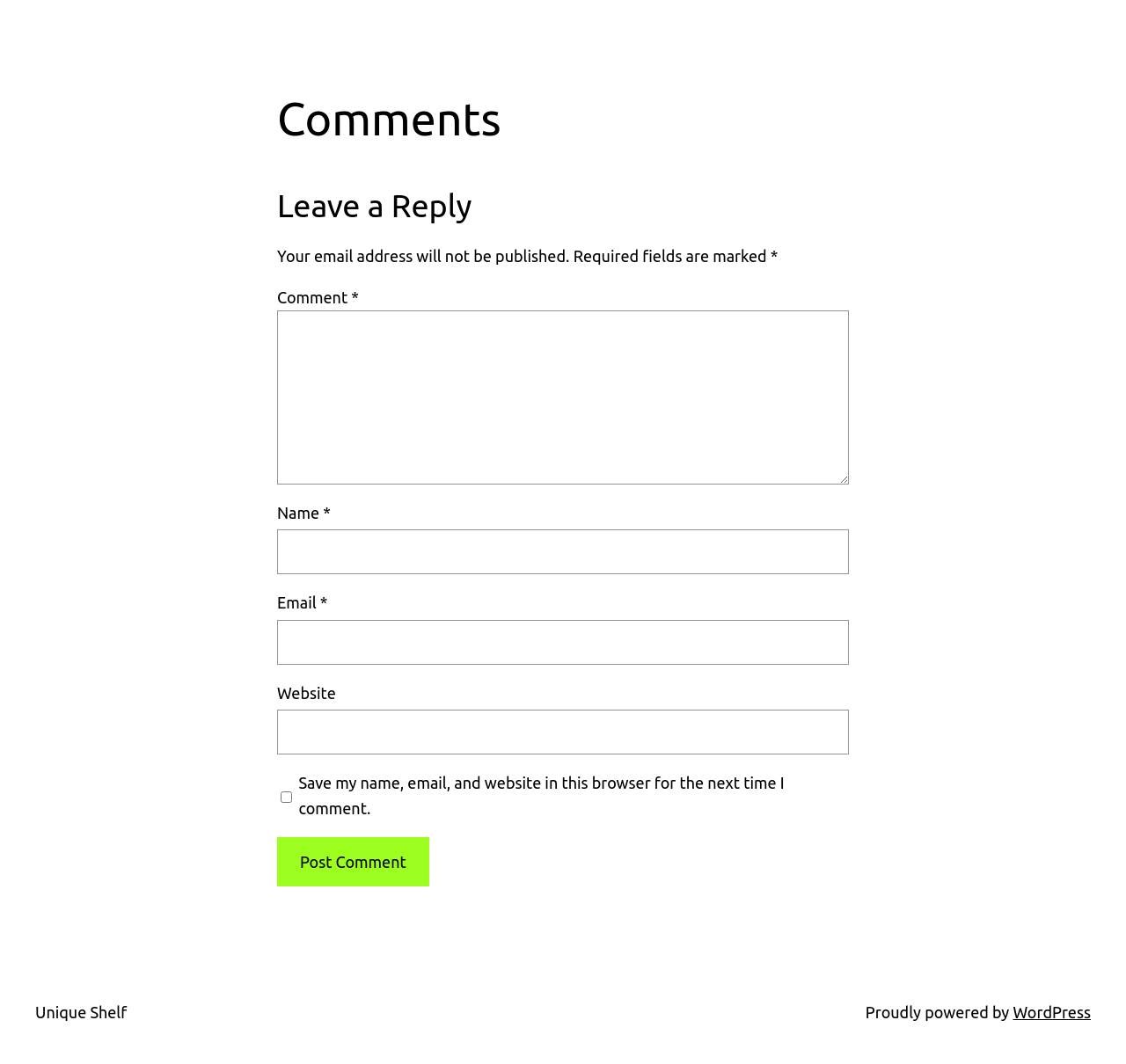What is the text of the button?
Please provide a full and detailed response to the question.

The webpage has a button with the text 'Post Comment', which suggests that clicking this button will submit the user's comment.